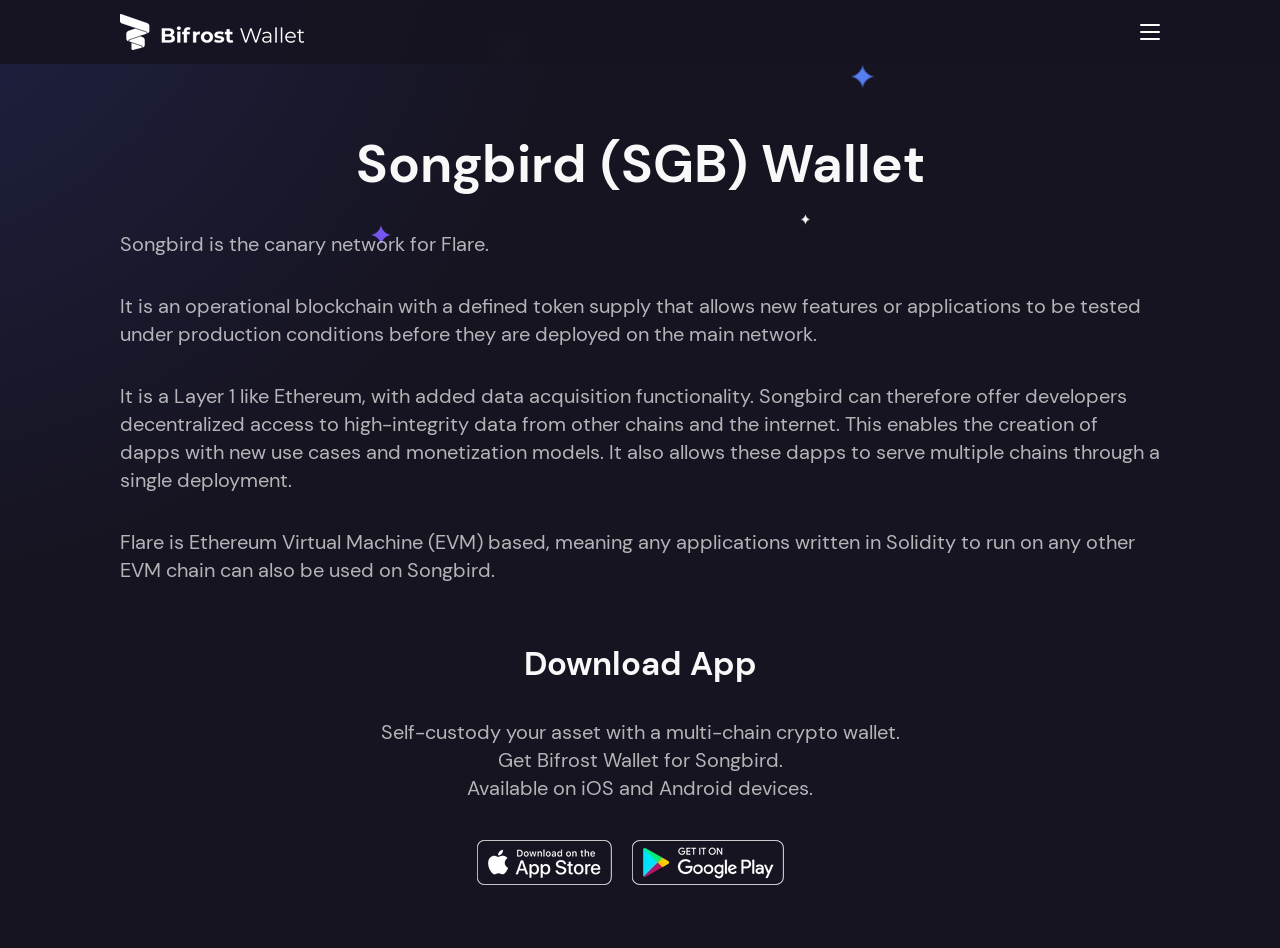What can be downloaded from this webpage?
Please answer the question with a detailed response using the information from the screenshot.

The webpage provides links to download the Bifrost Wallet app from the App Store and Google Play Store, which suggests that the app can be downloaded from this webpage.